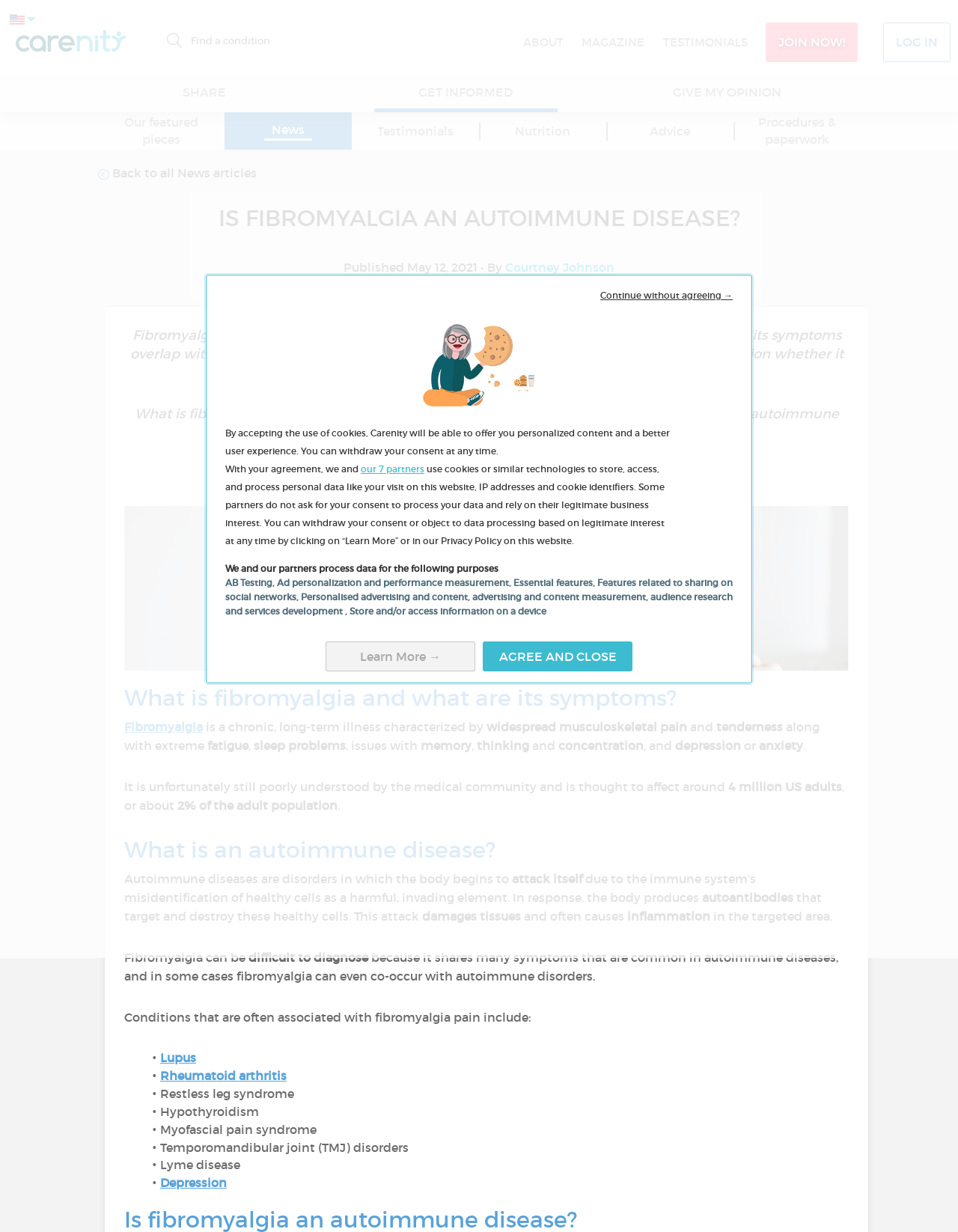What is the name of the website?
Based on the screenshot, give a detailed explanation to answer the question.

The name of the website can be found in the logo at the top left corner of the webpage, which is an image with the text 'Logo Carenity'.